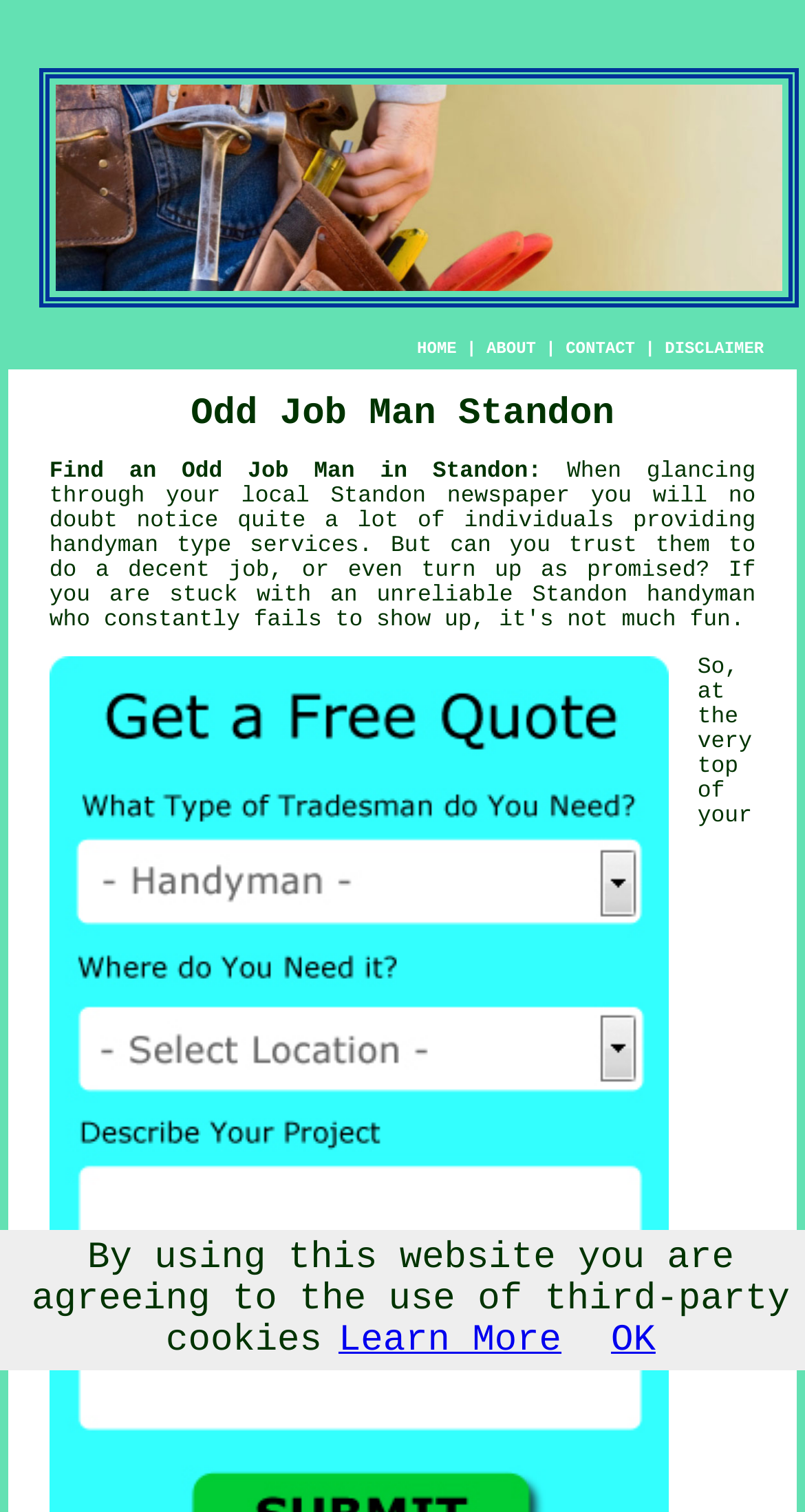Give a one-word or one-phrase response to the question:
What is the location of the handyman service?

Standon, Hertfordshire